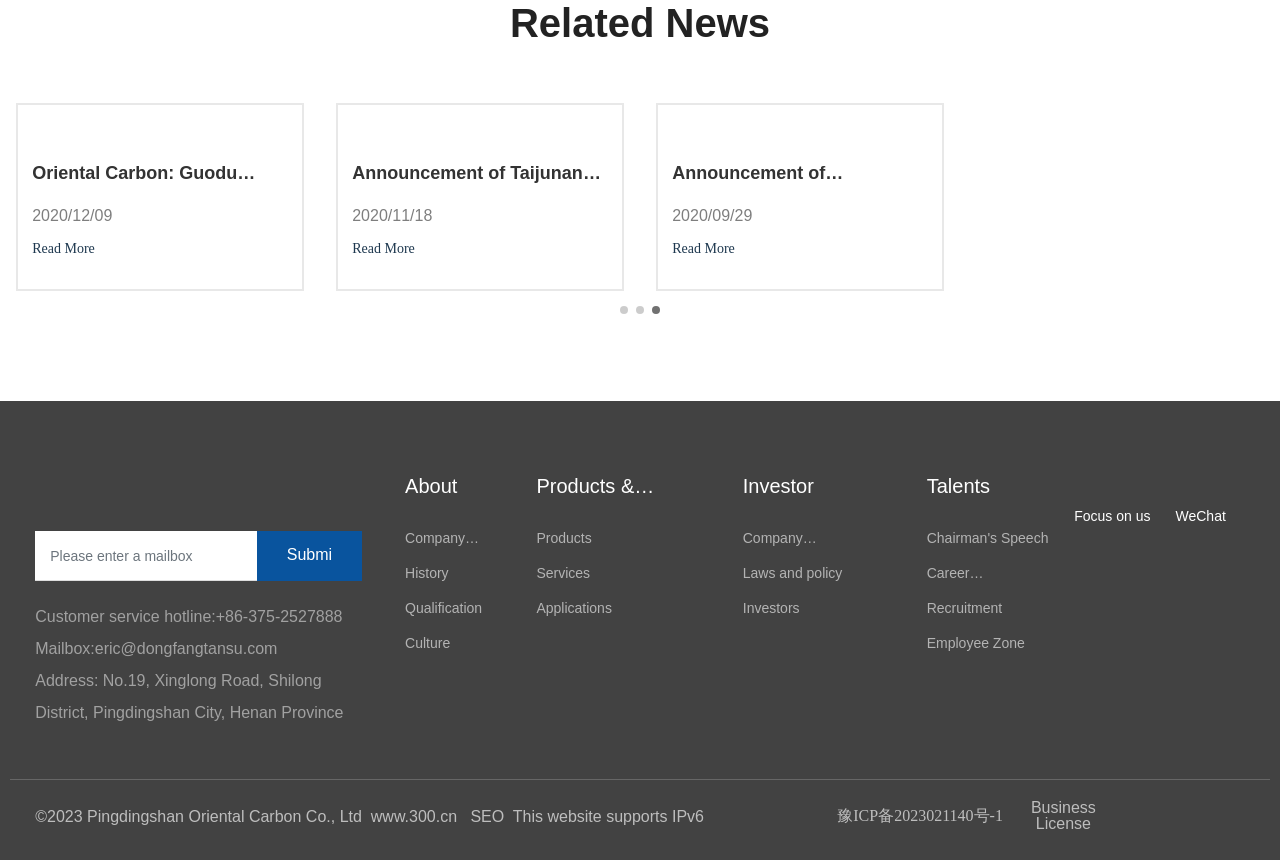Highlight the bounding box coordinates of the element that should be clicked to carry out the following instruction: "View the company profile". The coordinates must be given as four float numbers ranging from 0 to 1, i.e., [left, top, right, bottom].

[0.316, 0.606, 0.396, 0.647]